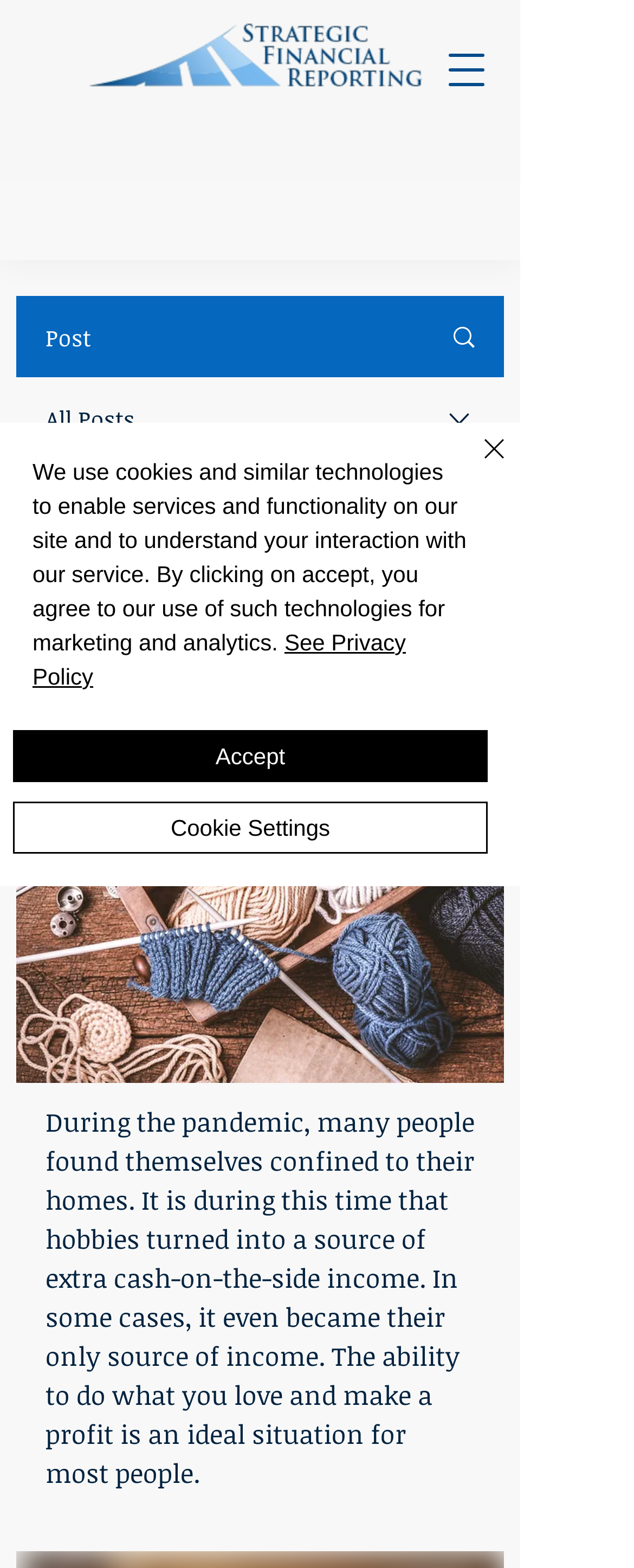Please use the details from the image to answer the following question comprehensively:
What is the topic of the latest article?

I determined the topic of the latest article by looking at the heading element with the text 'Hobbies and Taxes' which is located at the top of the page, indicating that it is the main topic of the current article.